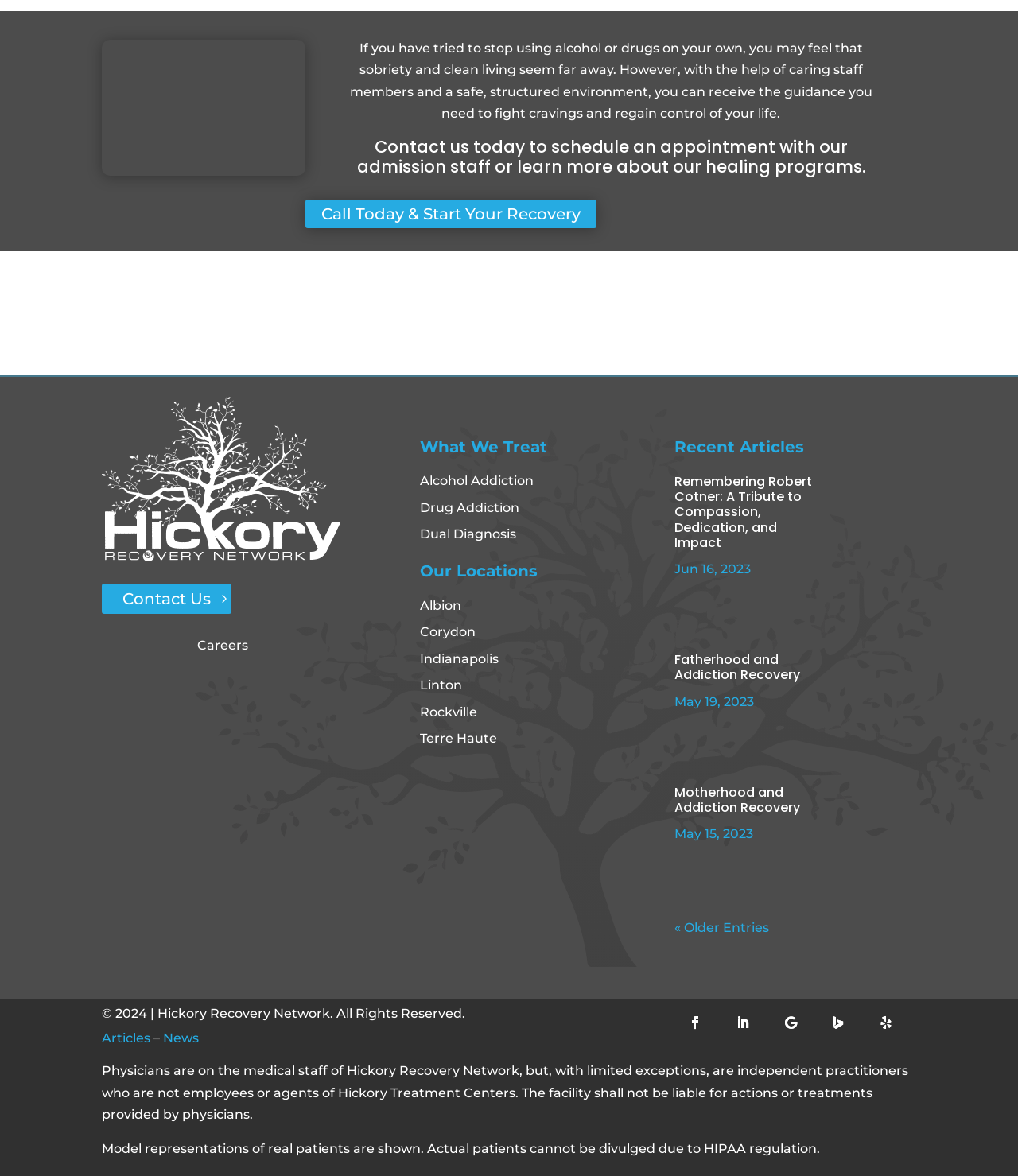Find the bounding box coordinates corresponding to the UI element with the description: "Drug Addiction". The coordinates should be formatted as [left, top, right, bottom], with values as floats between 0 and 1.

[0.413, 0.425, 0.51, 0.438]